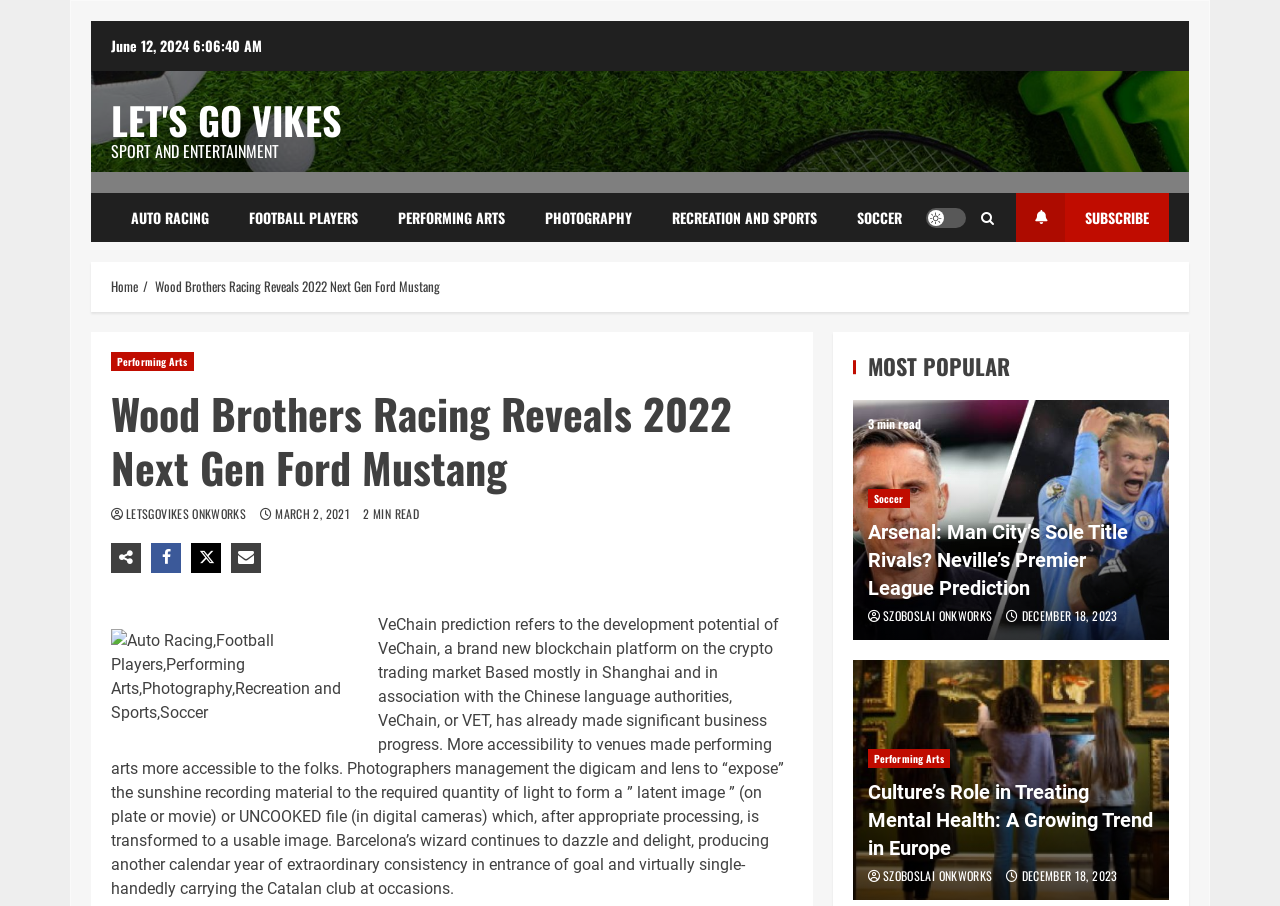What is the category of the article 'Arsenal: Man City’s Sole Title Rivals? Neville’s Premier League Prediction'?
Analyze the image and provide a thorough answer to the question.

I found the category by looking at the link element with the content 'Soccer' which is located near the heading 'Arsenal: Man City’s Sole Title Rivals? Neville’s Premier League Prediction'.